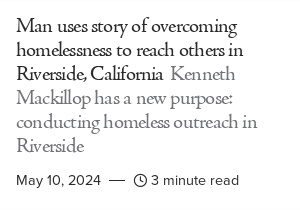How long does it take to read the article about Kenneth Mackillop?
Observe the image and answer the question with a one-word or short phrase response.

Three minutes